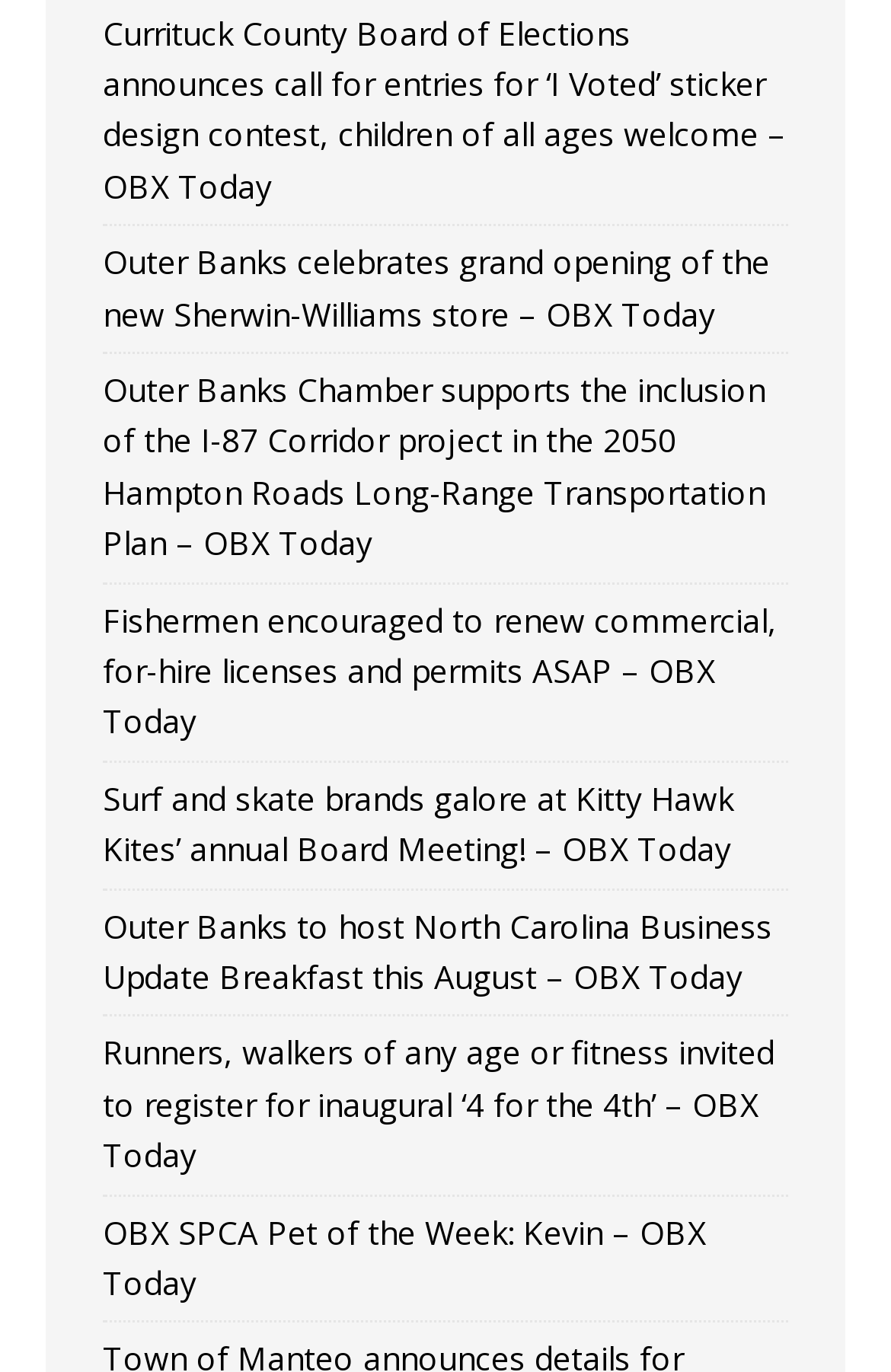Look at the image and answer the question in detail:
What is the topic of the first article?

I determined the topic of the first article by looking at the text of the first link element, which says 'Currituck County Board of Elections announces call for entries for ‘I Voted’ sticker design contest, children of all ages welcome – OBX Today'. This suggests that the article is about a contest for designing voting stickers.